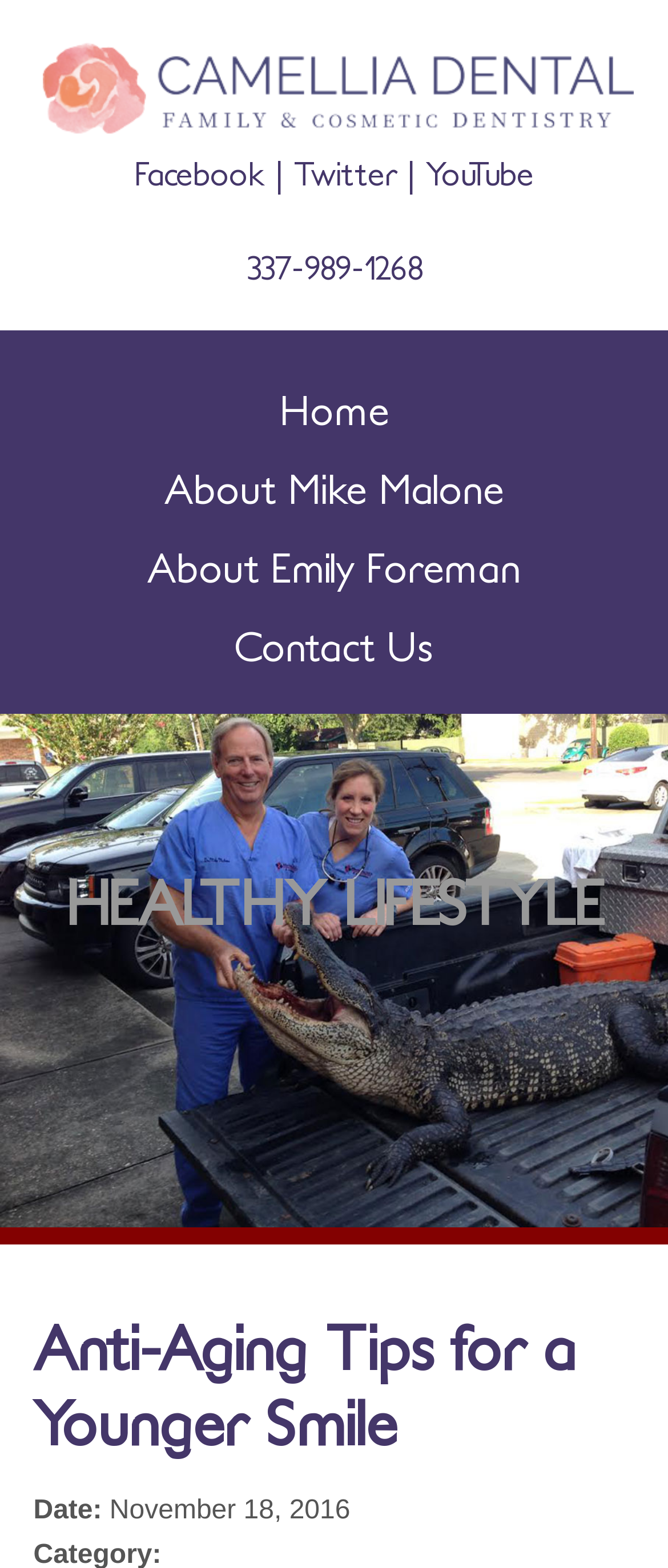What is the phone number on the webpage?
Answer the question with just one word or phrase using the image.

337-989-1268